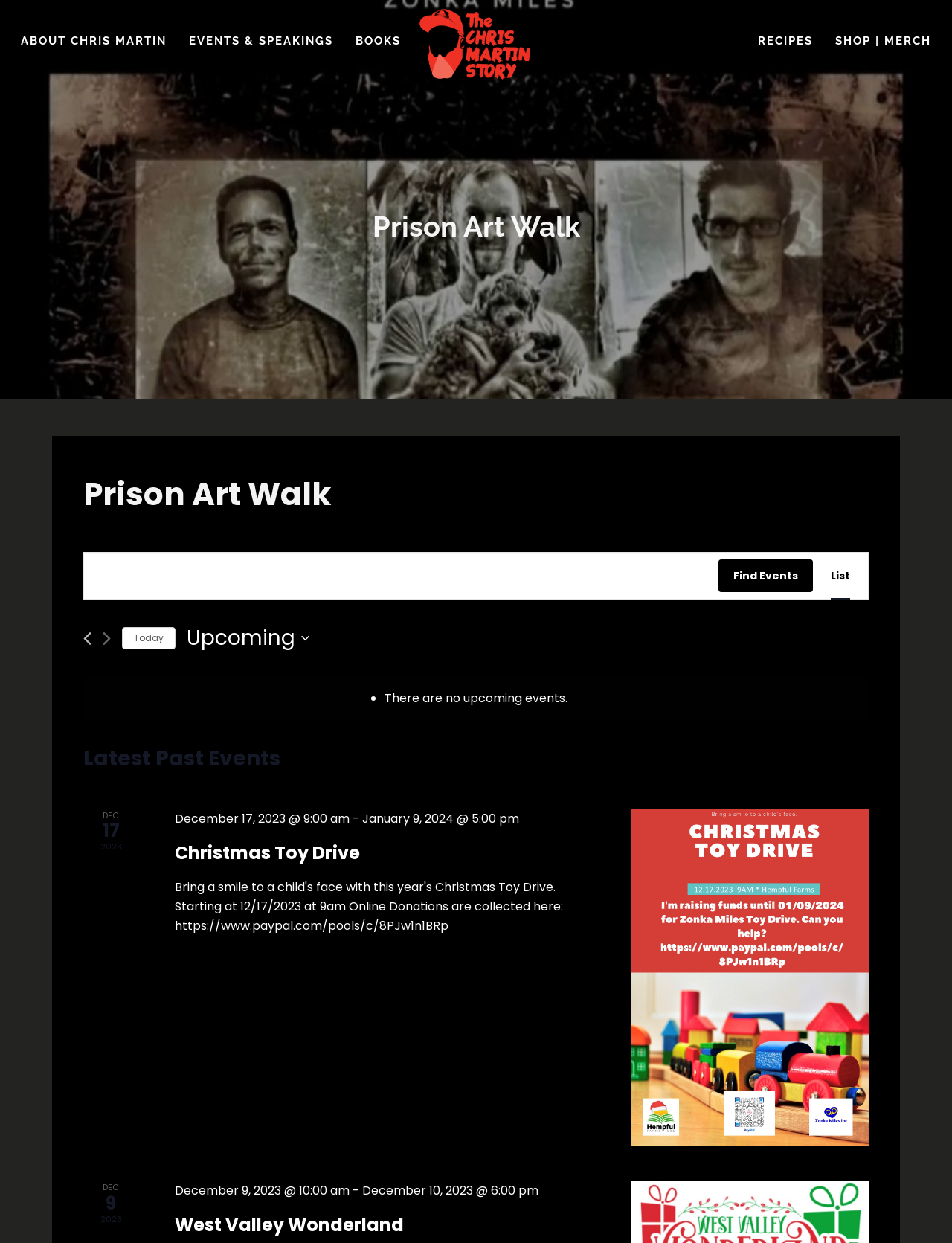Identify the bounding box coordinates for the element that needs to be clicked to fulfill this instruction: "Search for something". Provide the coordinates in the format of four float numbers between 0 and 1: [left, top, right, bottom].

None